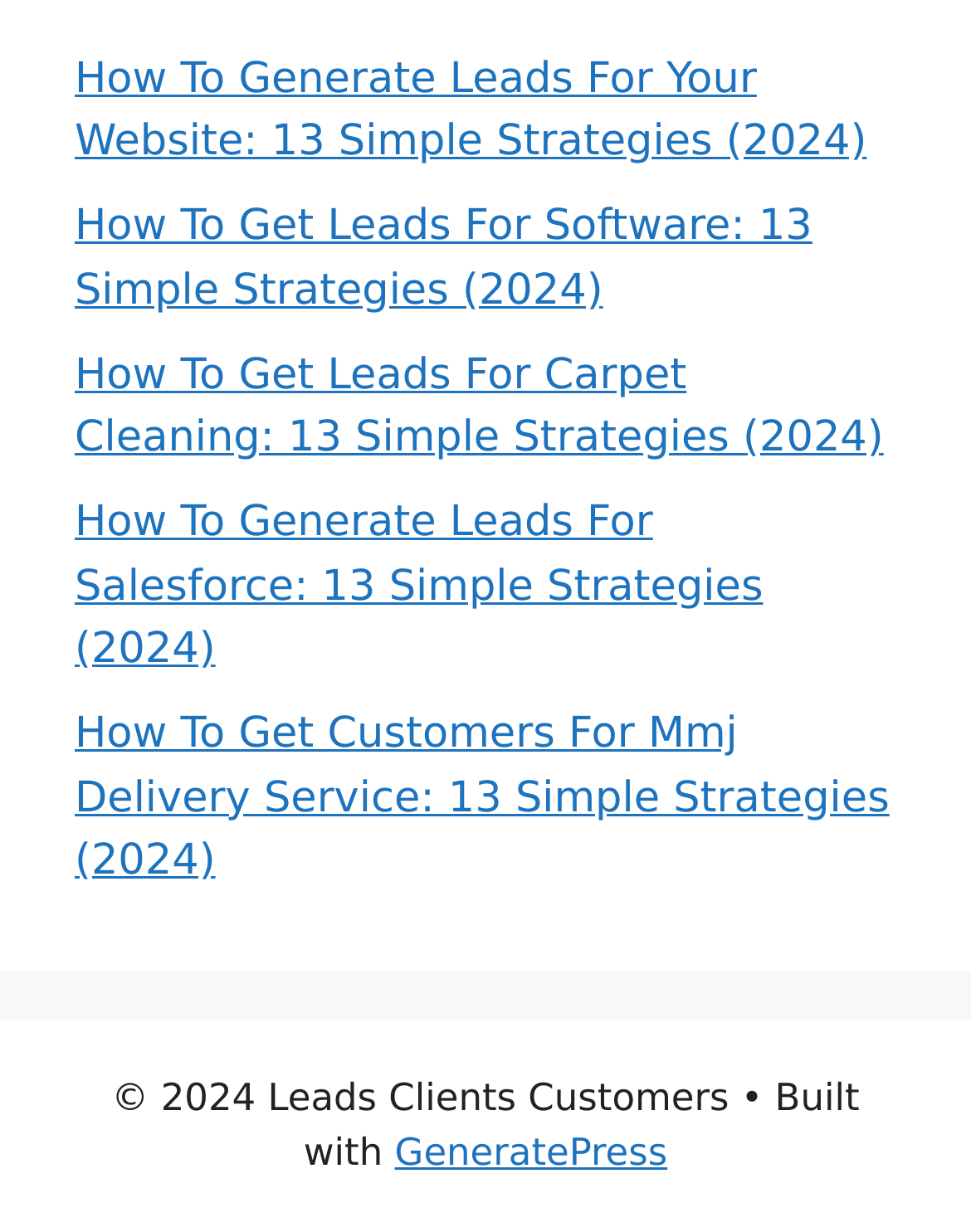Answer the question below in one word or phrase:
How many links are available on the webpage?

5